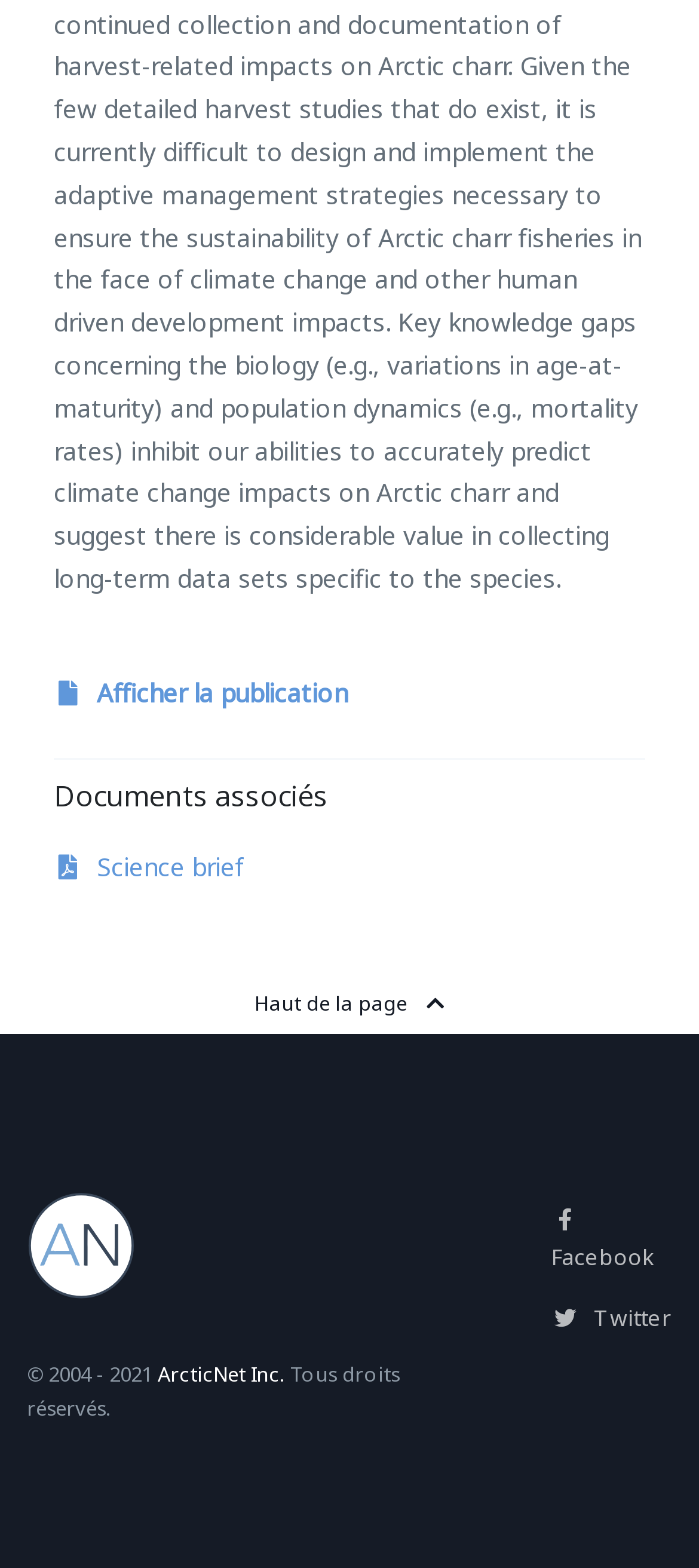What is the purpose of the link at the top of the page?
Please provide a single word or phrase as your answer based on the image.

To show the publication